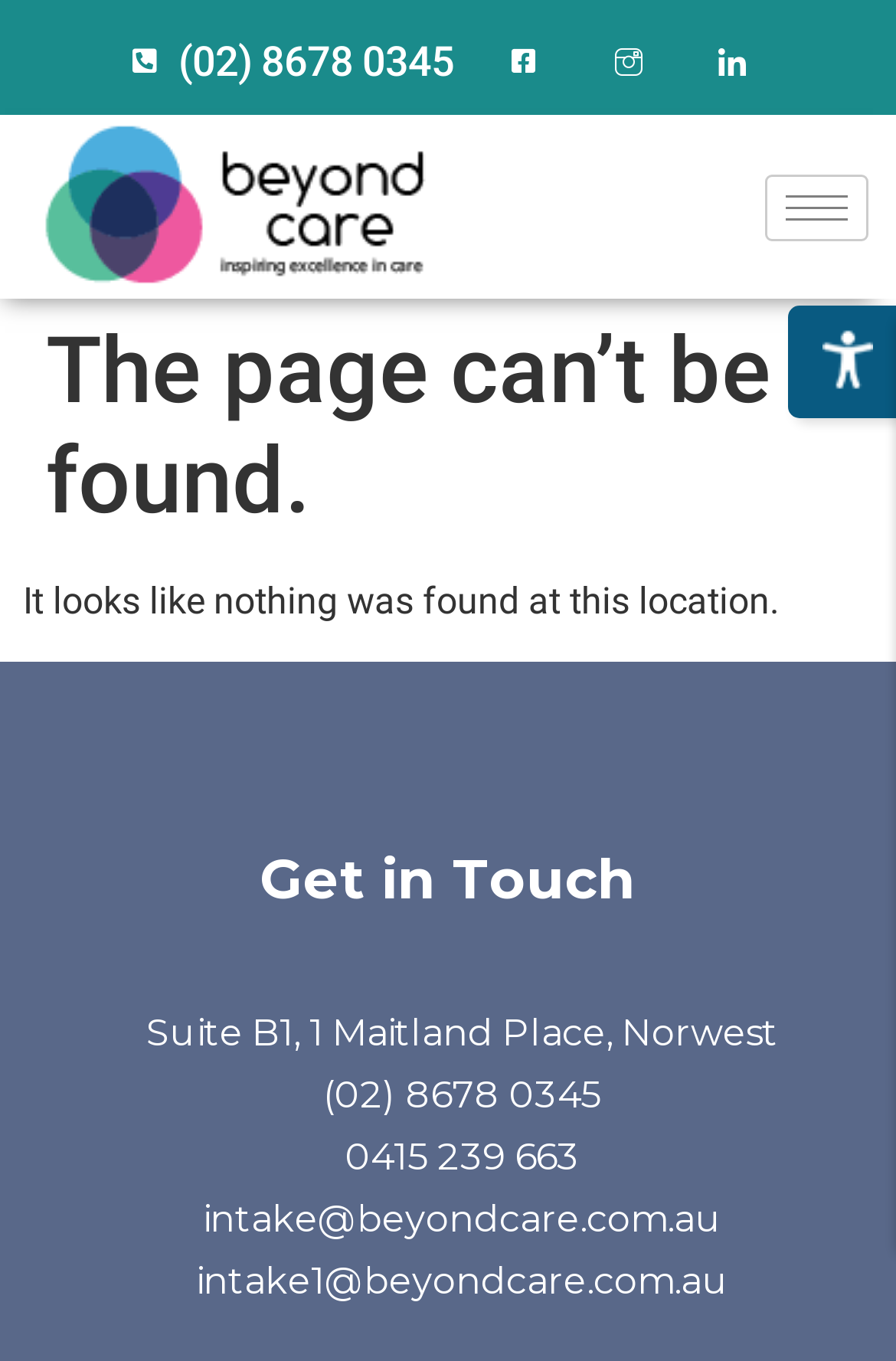Given the description of a UI element: "intake@beyondcare.com.au", identify the bounding box coordinates of the matching element in the webpage screenshot.

[0.026, 0.877, 0.974, 0.917]